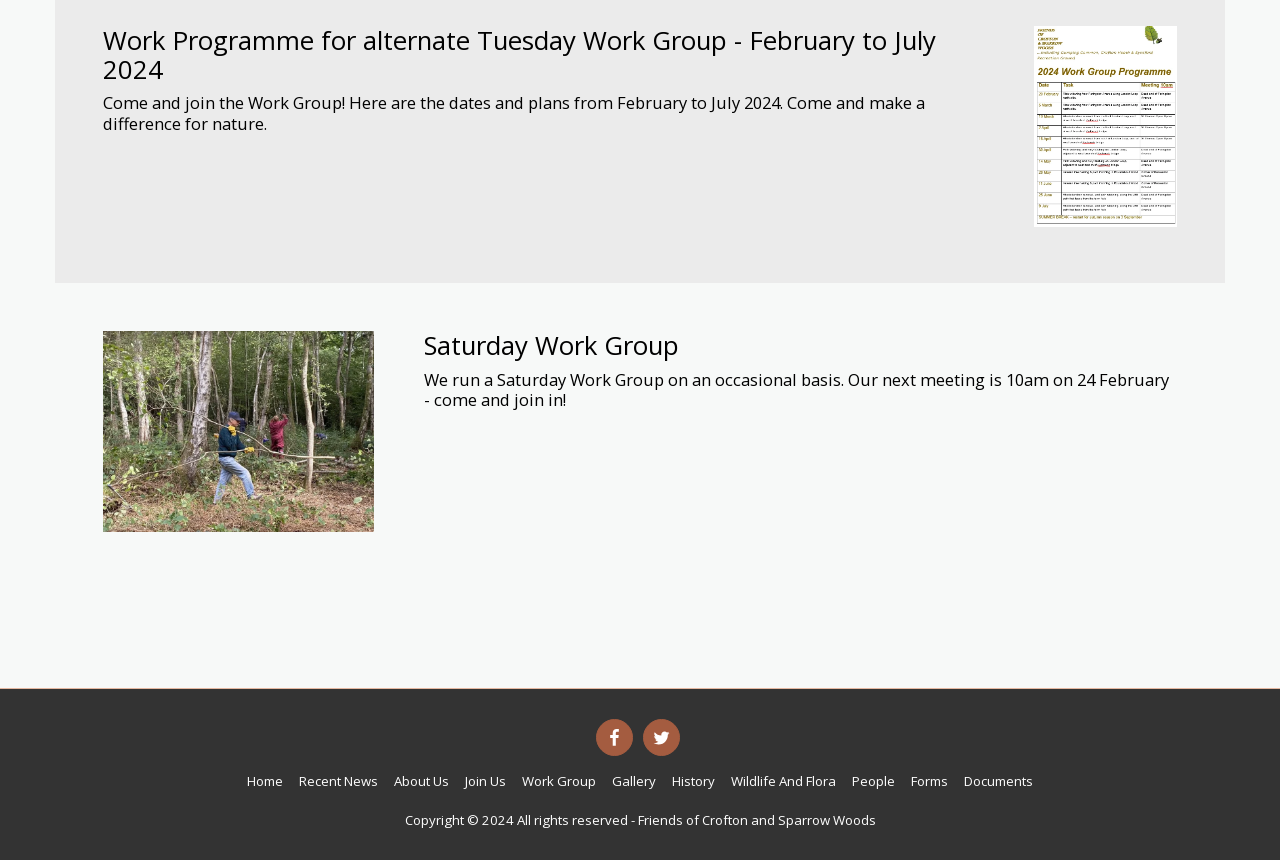Provide the bounding box coordinates, formatted as (top-left x, top-left y, bottom-right x, bottom-right y), with all values being floating point numbers between 0 and 1. Identify the bounding box of the UI element that matches the description: Join us

[0.363, 0.897, 0.395, 0.92]